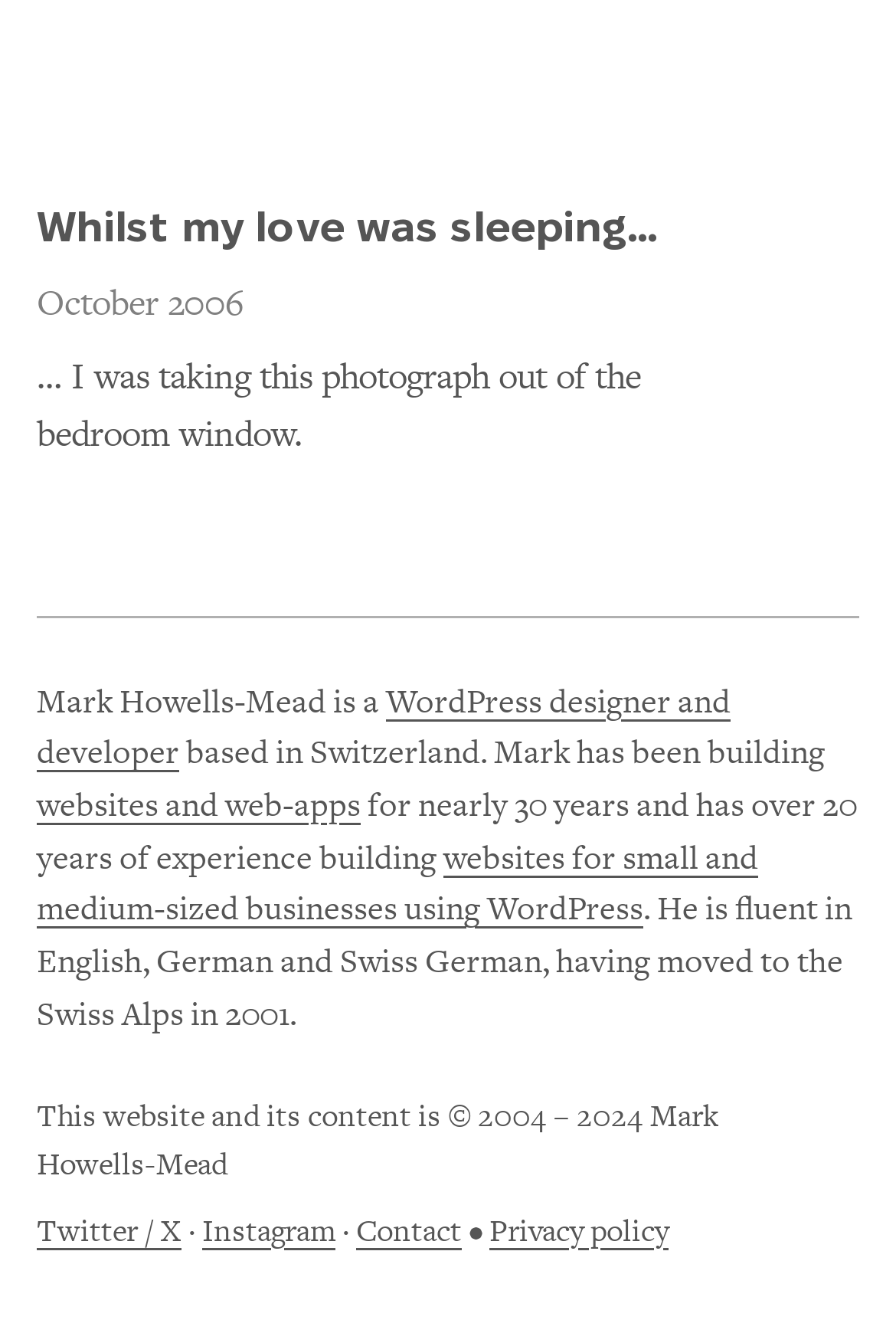What languages is Mark Howells-Mead fluent in?
Using the details shown in the screenshot, provide a comprehensive answer to the question.

I found this answer by reading the text that describes Mark Howells-Mead, which mentions that he is fluent in English, German, and Swiss German.